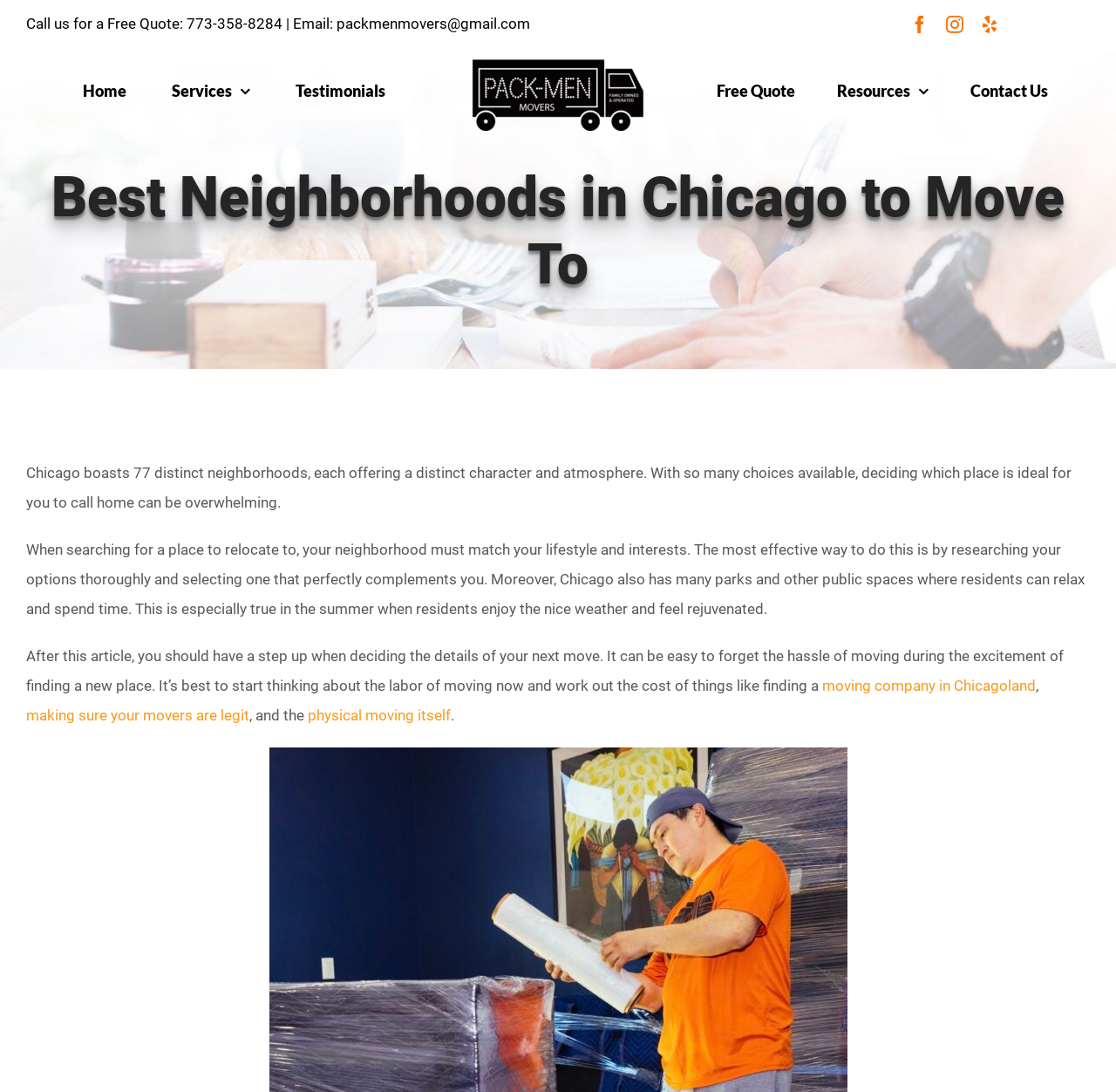Determine the bounding box coordinates of the target area to click to execute the following instruction: "Email the moving company."

[0.302, 0.014, 0.475, 0.03]